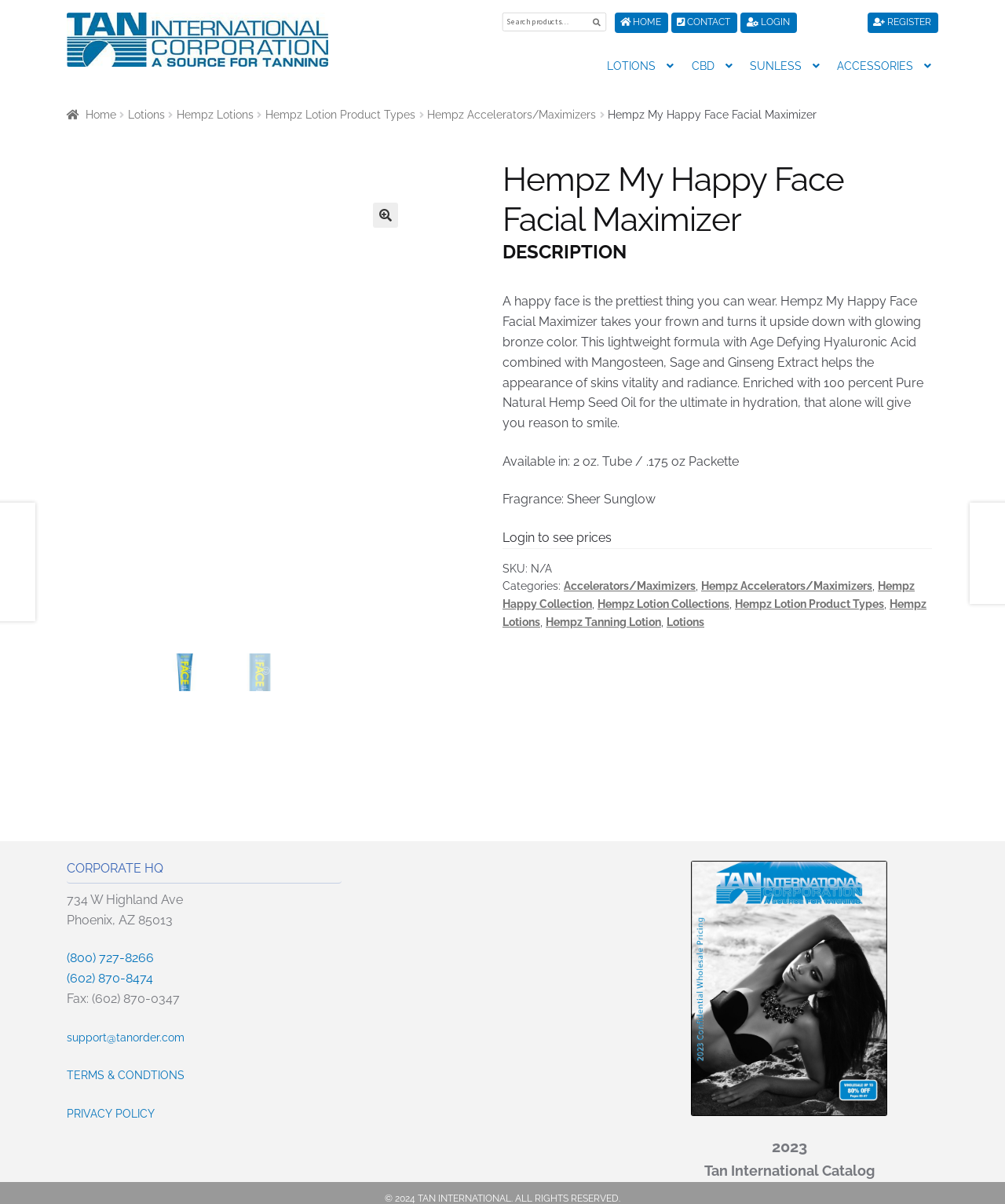Please locate the bounding box coordinates of the element that should be clicked to complete the given instruction: "View Hempz Lotions".

[0.176, 0.09, 0.252, 0.1]